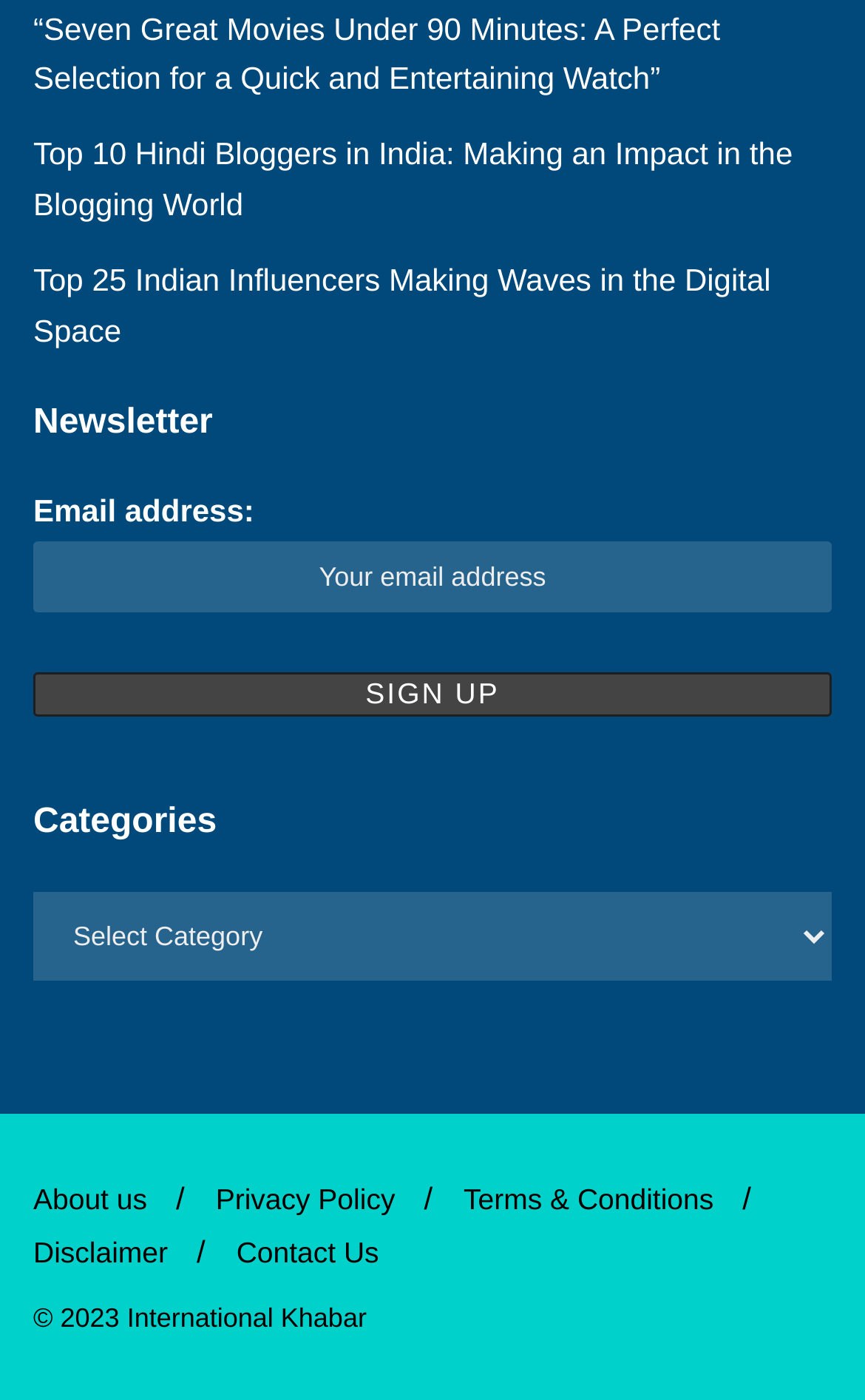Please determine the bounding box coordinates of the element to click in order to execute the following instruction: "Sign up for the newsletter". The coordinates should be four float numbers between 0 and 1, specified as [left, top, right, bottom].

[0.038, 0.48, 0.962, 0.513]